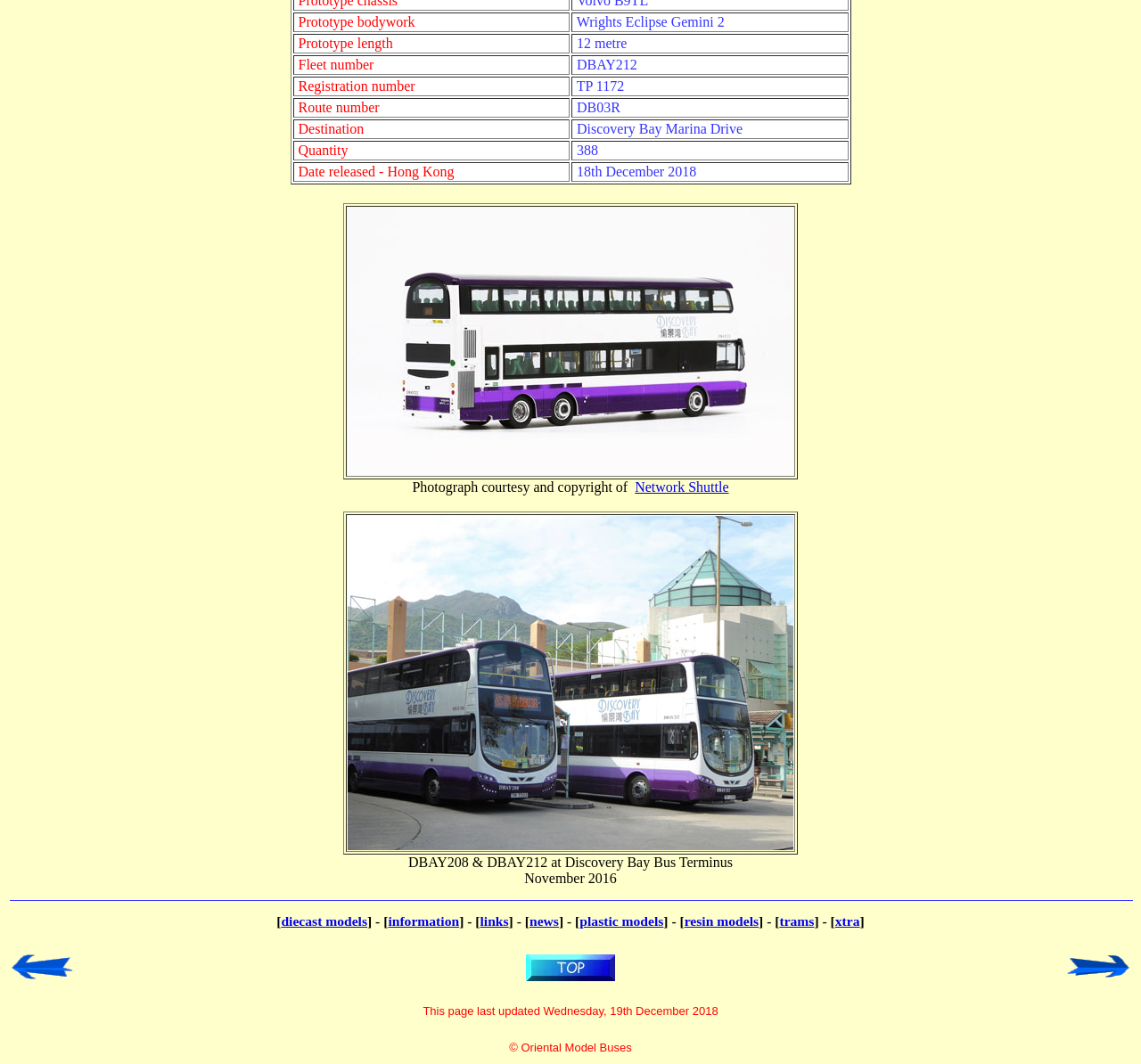Provide the bounding box coordinates of the UI element this sentence describes: "trams".

[0.683, 0.858, 0.714, 0.873]